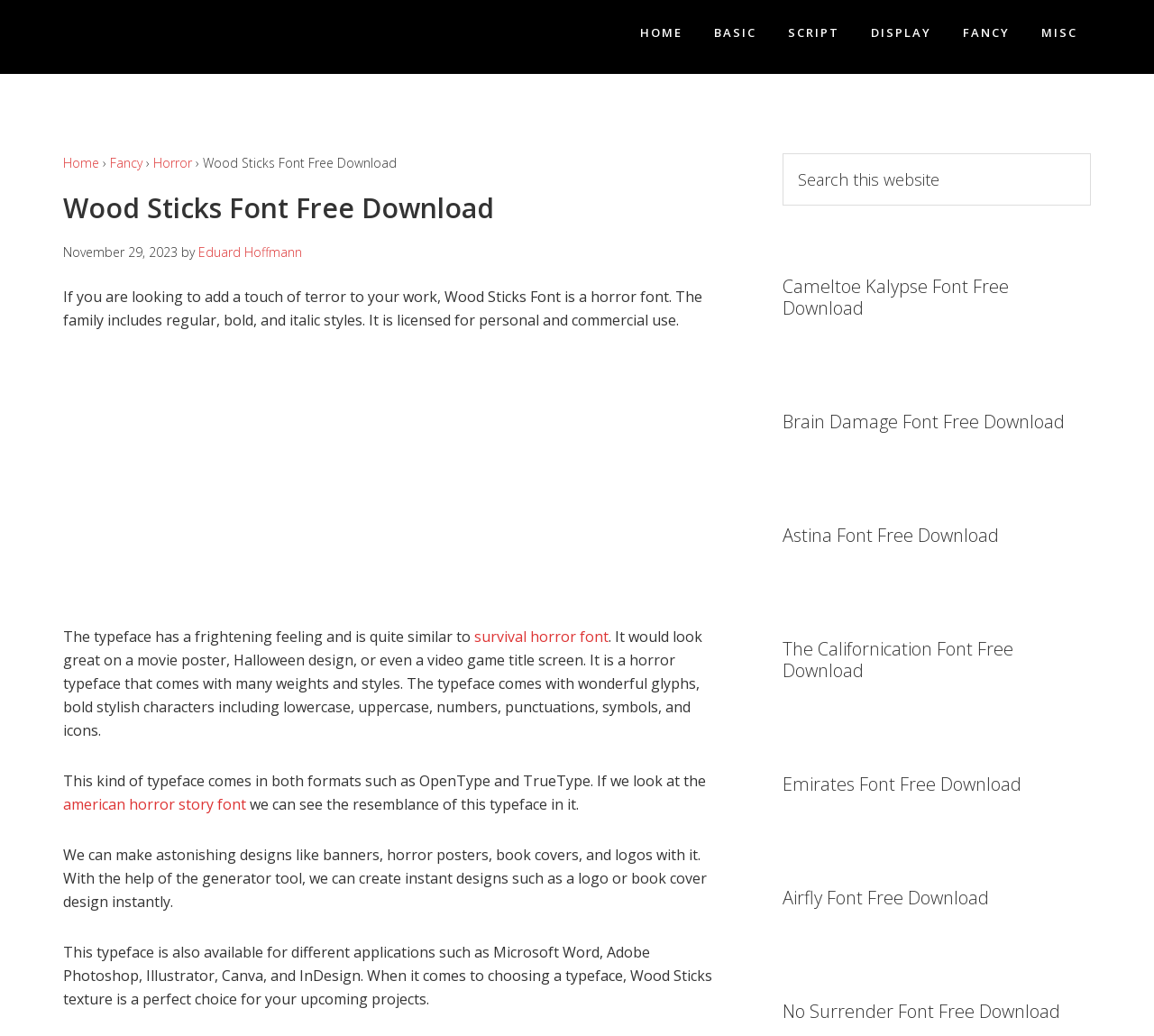Please identify the bounding box coordinates of where to click in order to follow the instruction: "Read more about the survival horror font".

[0.411, 0.604, 0.527, 0.624]